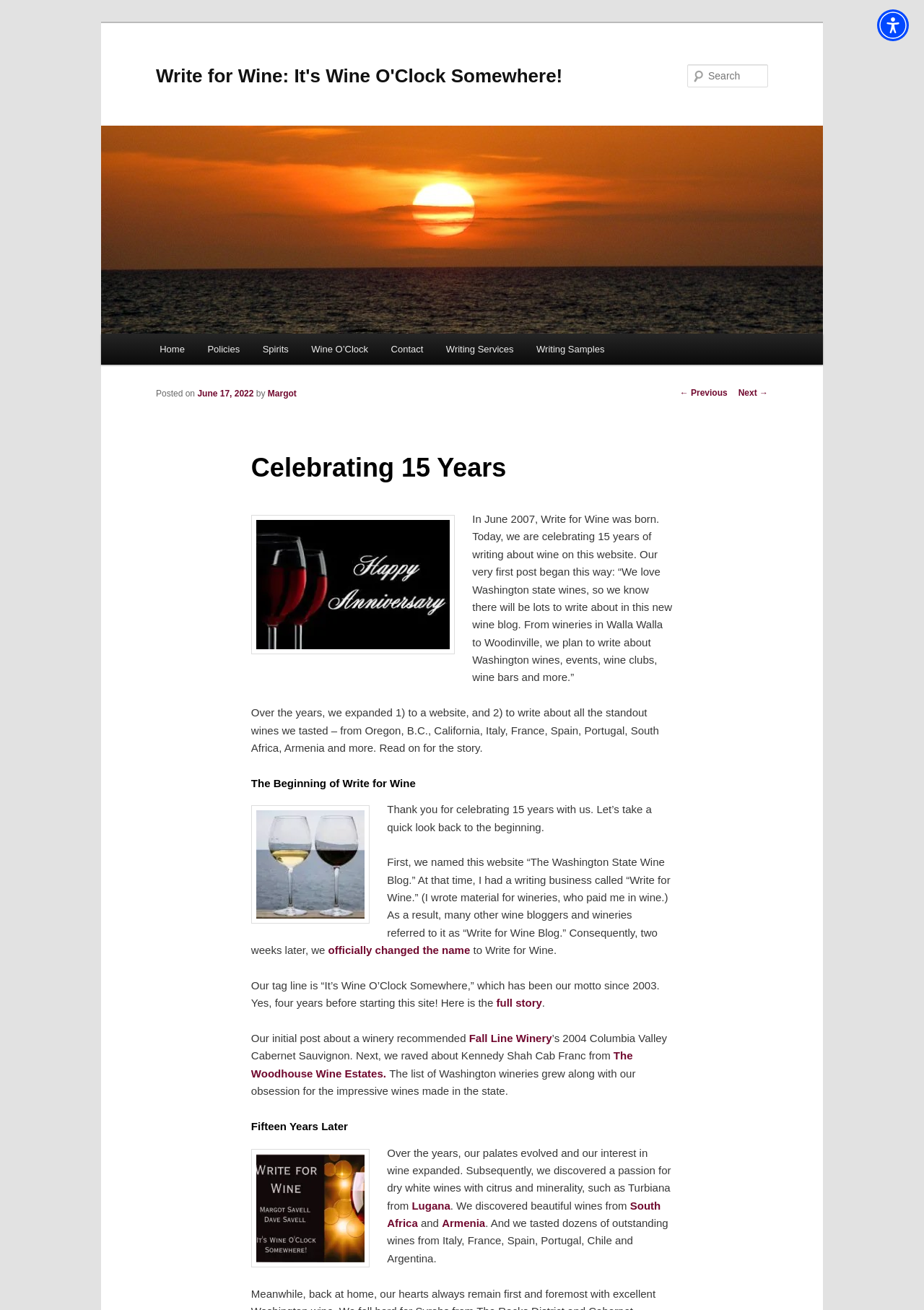Identify the bounding box coordinates of the element that should be clicked to fulfill this task: "Click the Accessibility Menu button". The coordinates should be provided as four float numbers between 0 and 1, i.e., [left, top, right, bottom].

[0.949, 0.007, 0.984, 0.031]